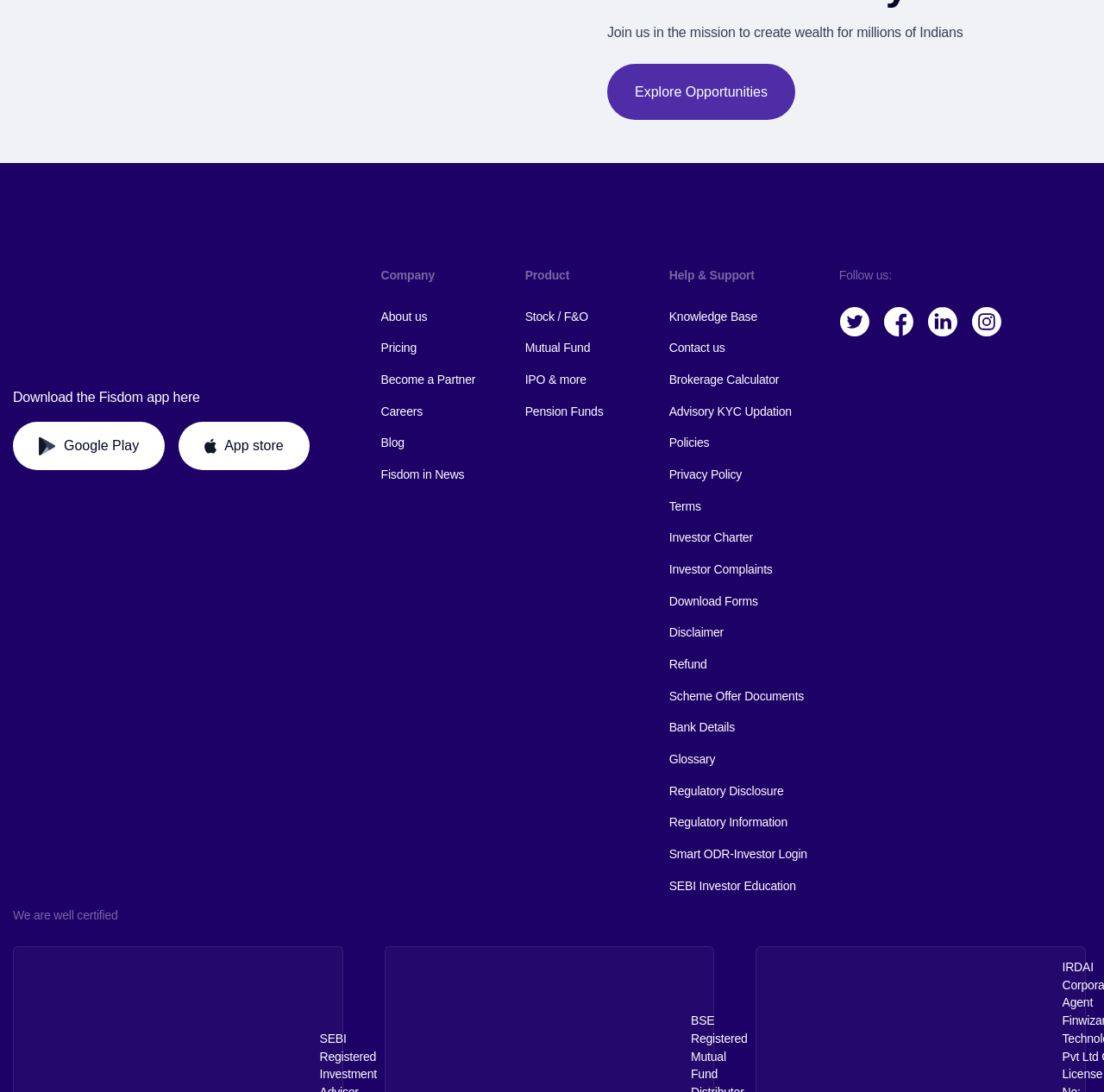What are the main categories on the Fisdom website?
Respond to the question with a single word or phrase according to the image.

Company, Product, Help & Support